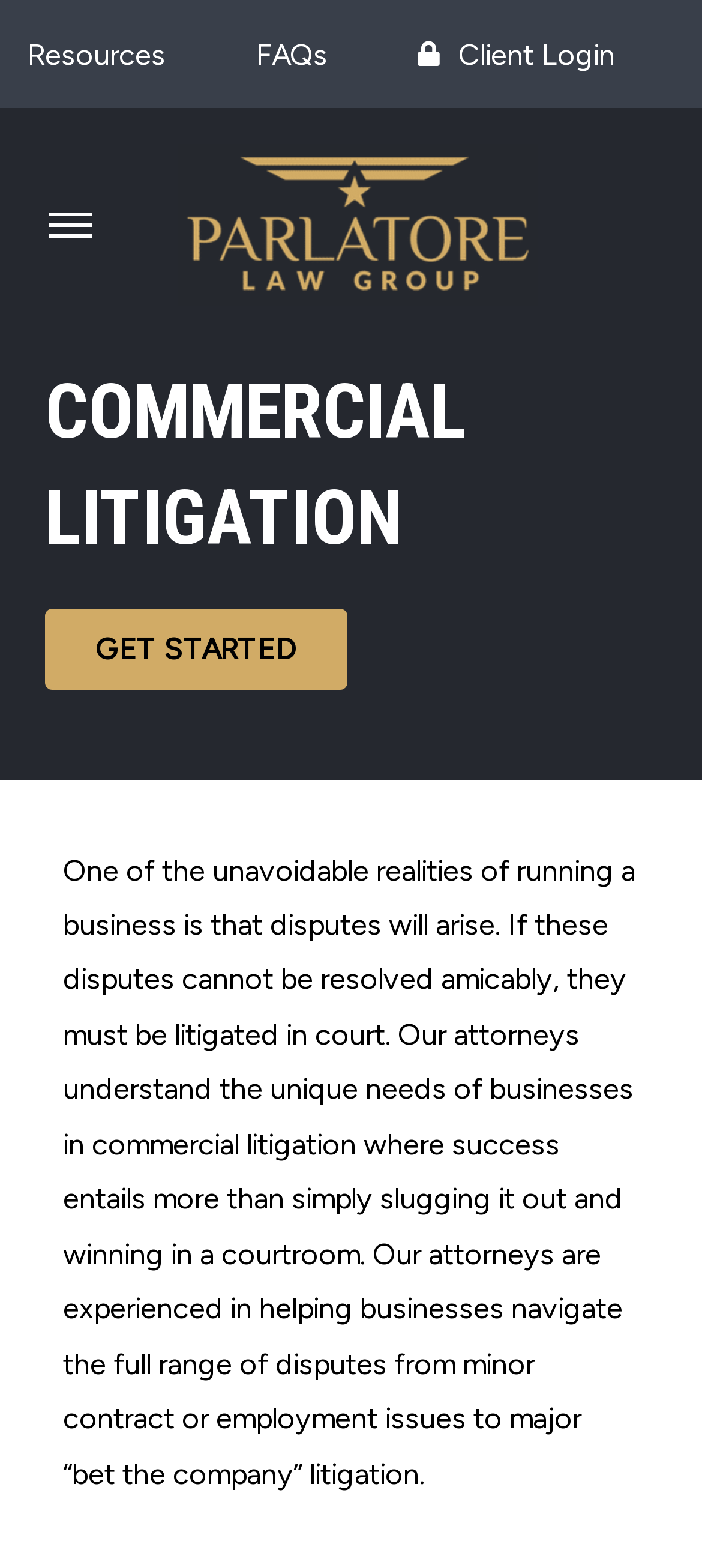Provide the bounding box coordinates of the HTML element this sentence describes: "Get Started". The bounding box coordinates consist of four float numbers between 0 and 1, i.e., [left, top, right, bottom].

[0.064, 0.388, 0.495, 0.439]